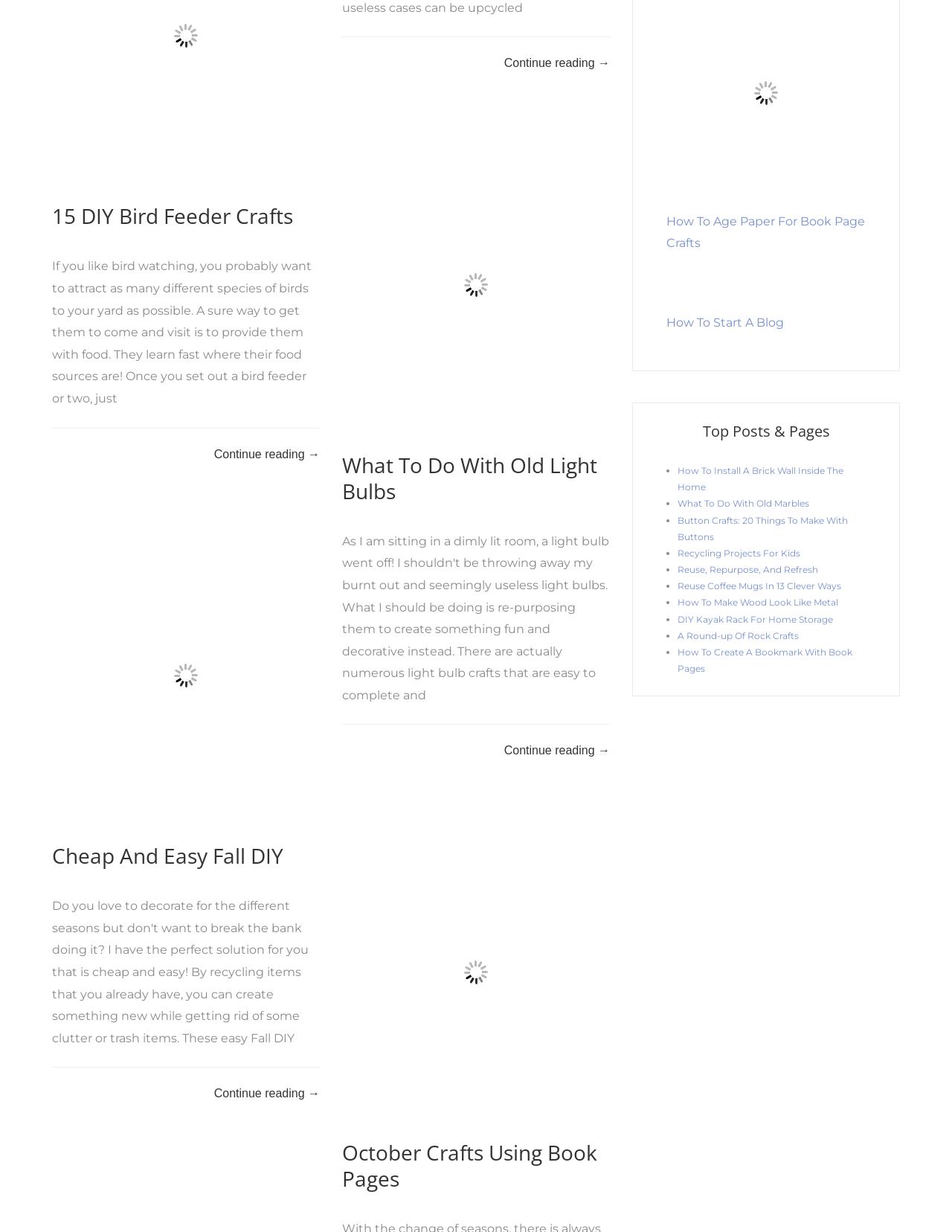Predict the bounding box coordinates of the area that should be clicked to accomplish the following instruction: "Read more about 15 DIY Bird Feeder Crafts". The bounding box coordinates should consist of four float numbers between 0 and 1, i.e., [left, top, right, bottom].

[0.055, 0.164, 0.308, 0.187]